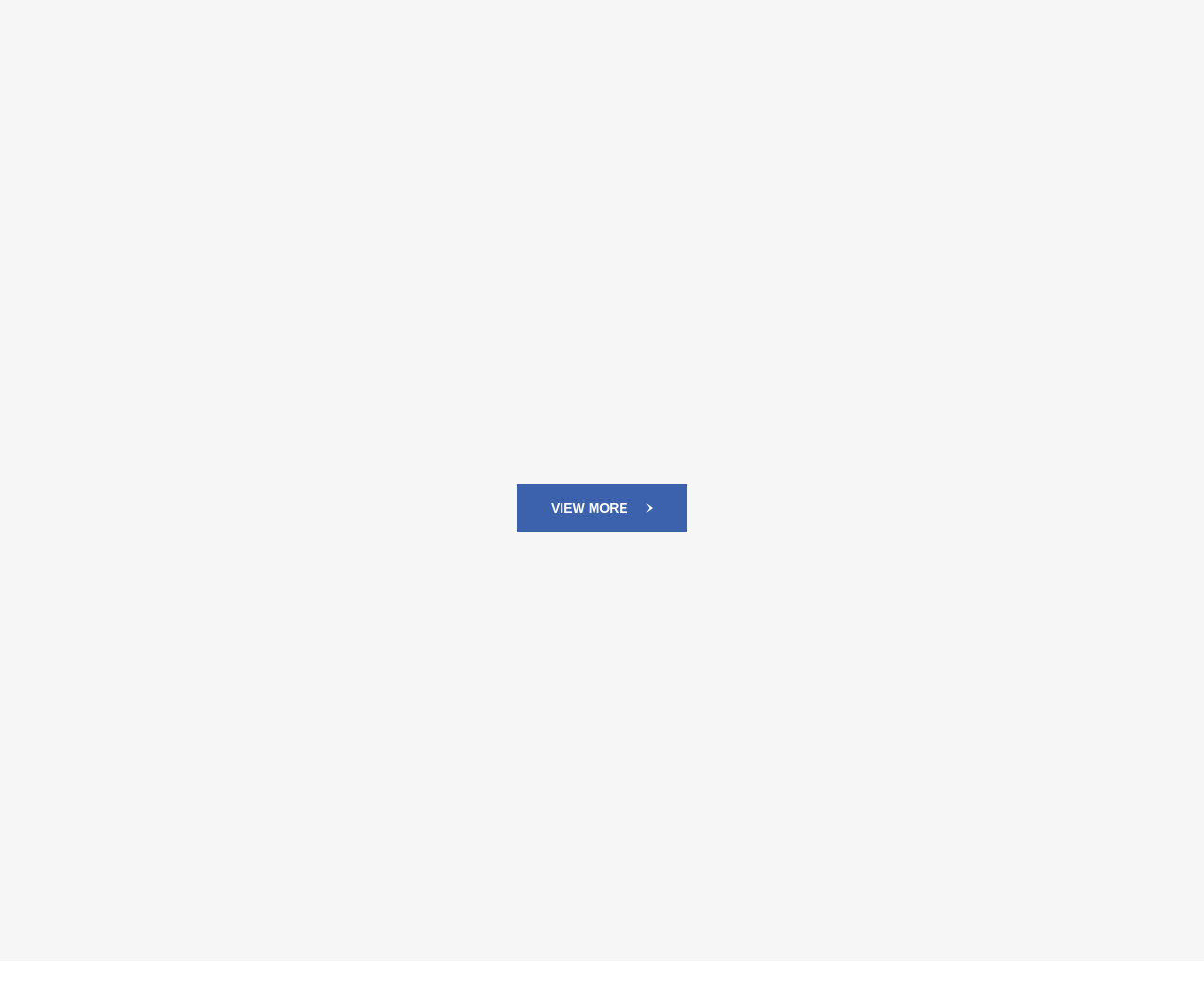Using the format (top-left x, top-left y, bottom-right x, bottom-right y), provide the bounding box coordinates for the described UI element. All values should be floating point numbers between 0 and 1: Pure Water Factory

[0.276, 0.797, 0.393, 0.827]